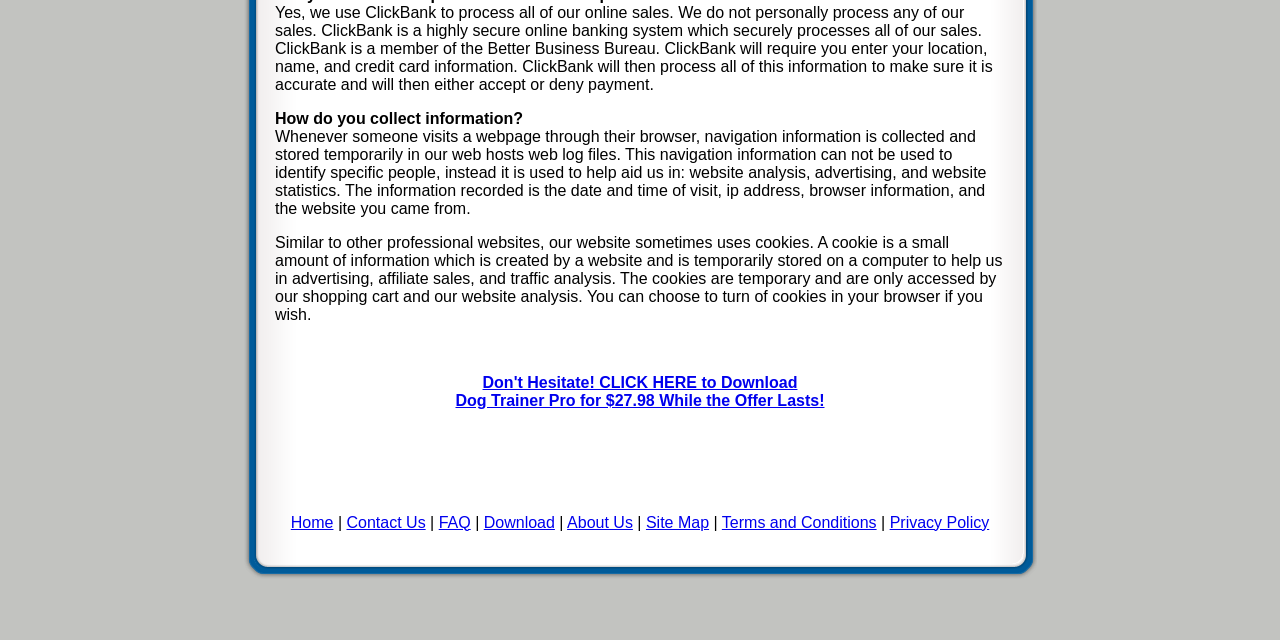Identify the coordinates of the bounding box for the element described below: "Privacy Policy". Return the coordinates as four float numbers between 0 and 1: [left, top, right, bottom].

[0.695, 0.802, 0.773, 0.829]